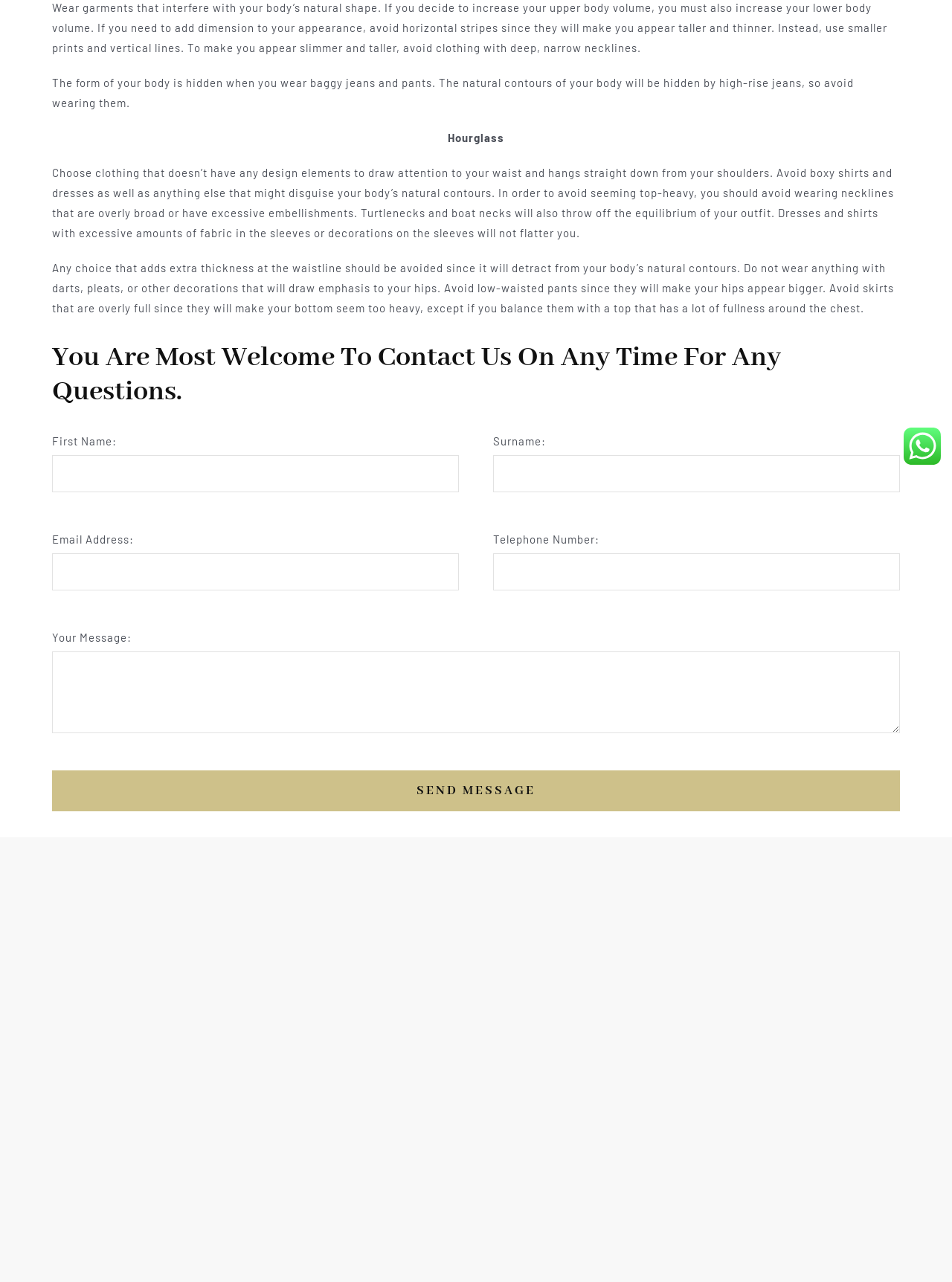Extract the bounding box coordinates for the UI element described by the text: "Send message". The coordinates should be in the form of [left, top, right, bottom] with values between 0 and 1.

[0.055, 0.601, 0.945, 0.633]